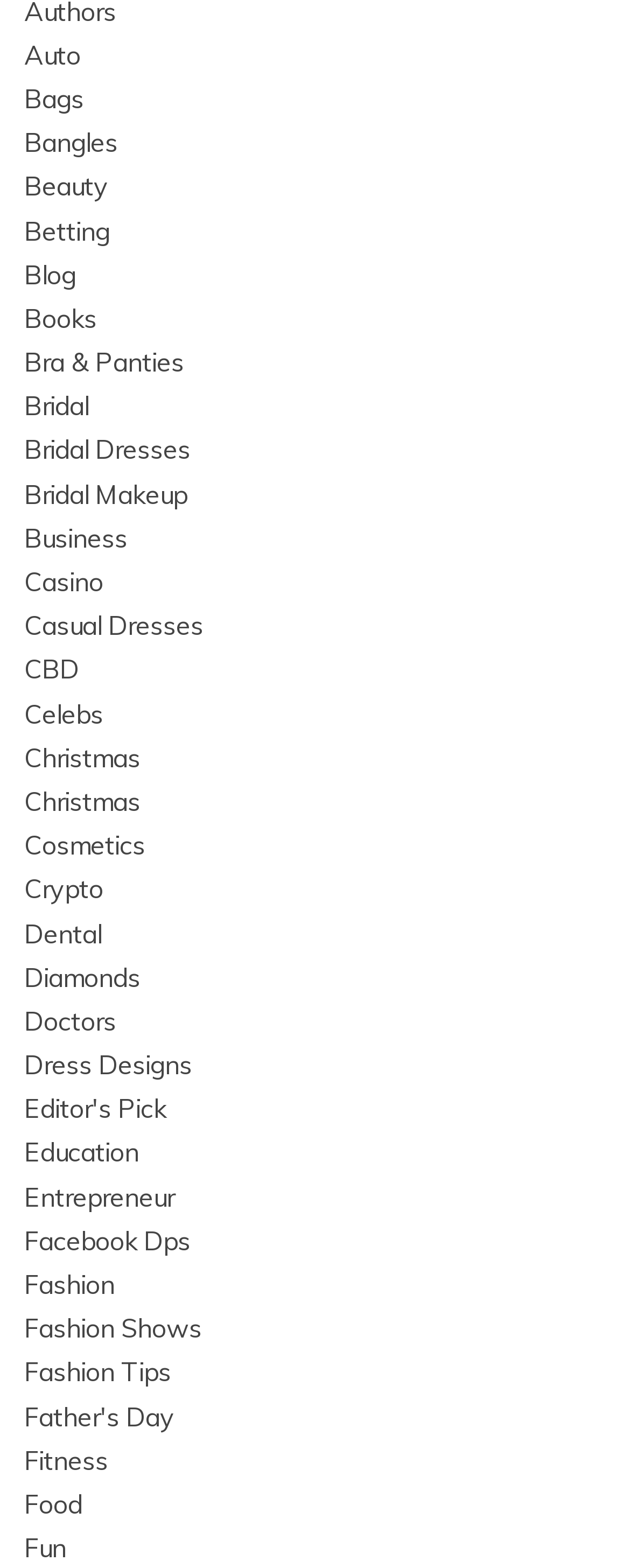Locate the bounding box coordinates of the element that needs to be clicked to carry out the instruction: "Explore Fashion". The coordinates should be given as four float numbers ranging from 0 to 1, i.e., [left, top, right, bottom].

[0.038, 0.809, 0.182, 0.829]